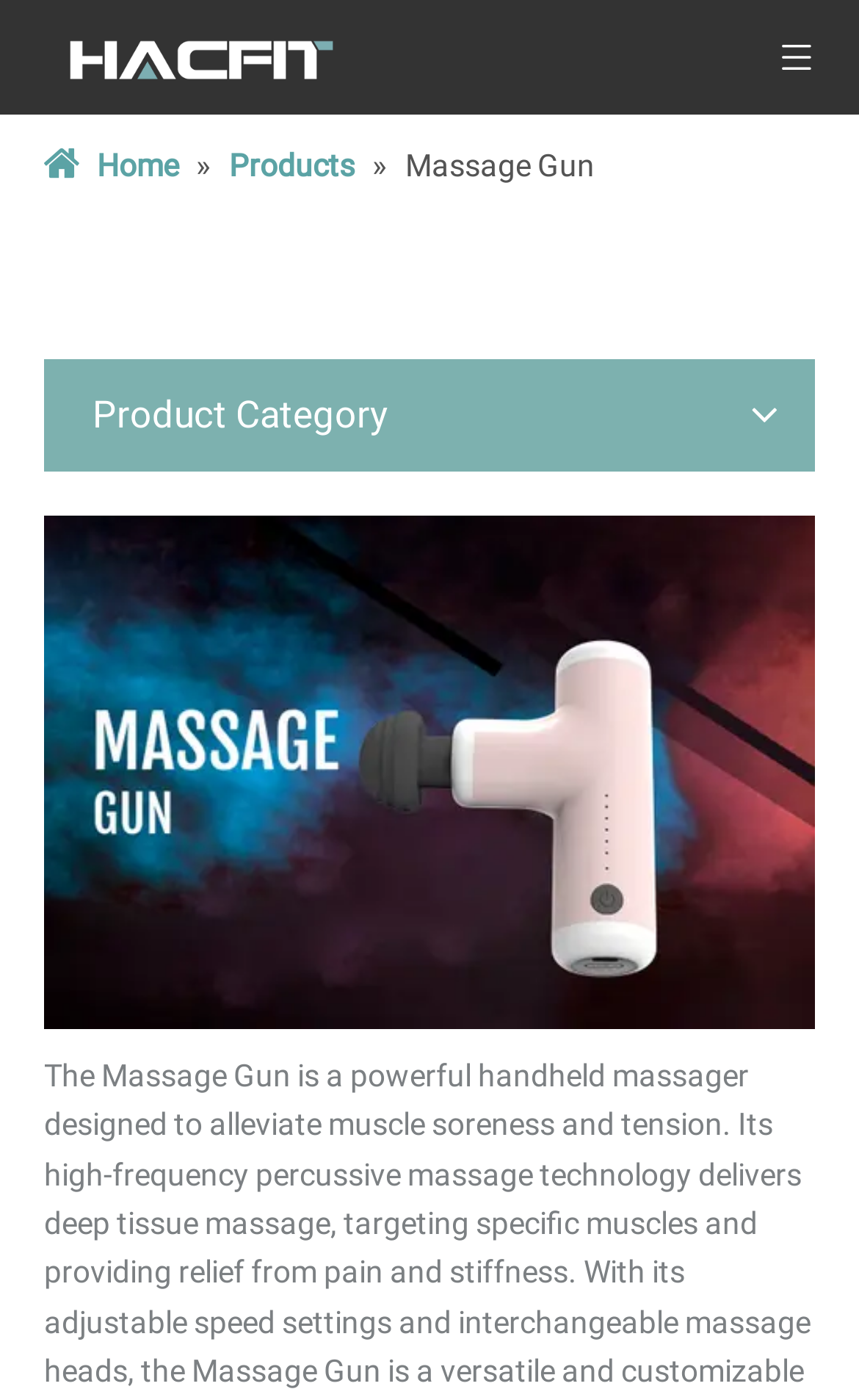What is the main category of products?
Answer the question with a single word or phrase, referring to the image.

Massage Gun